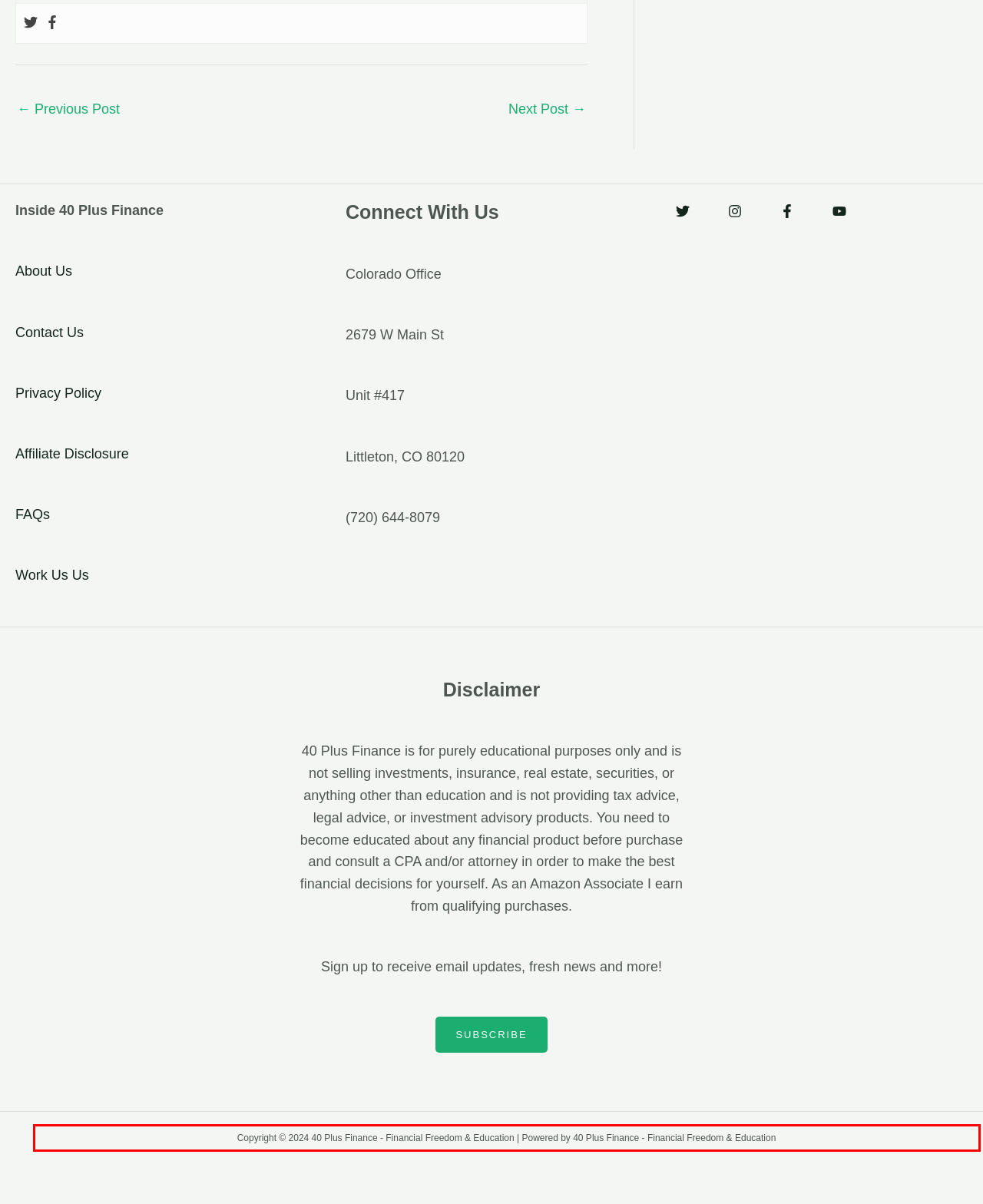Within the screenshot of the webpage, there is a red rectangle. Please recognize and generate the text content inside this red bounding box.

Copyright © 2024 40 Plus Finance - Financial Freedom & Education | Powered by 40 Plus Finance - Financial Freedom & Education